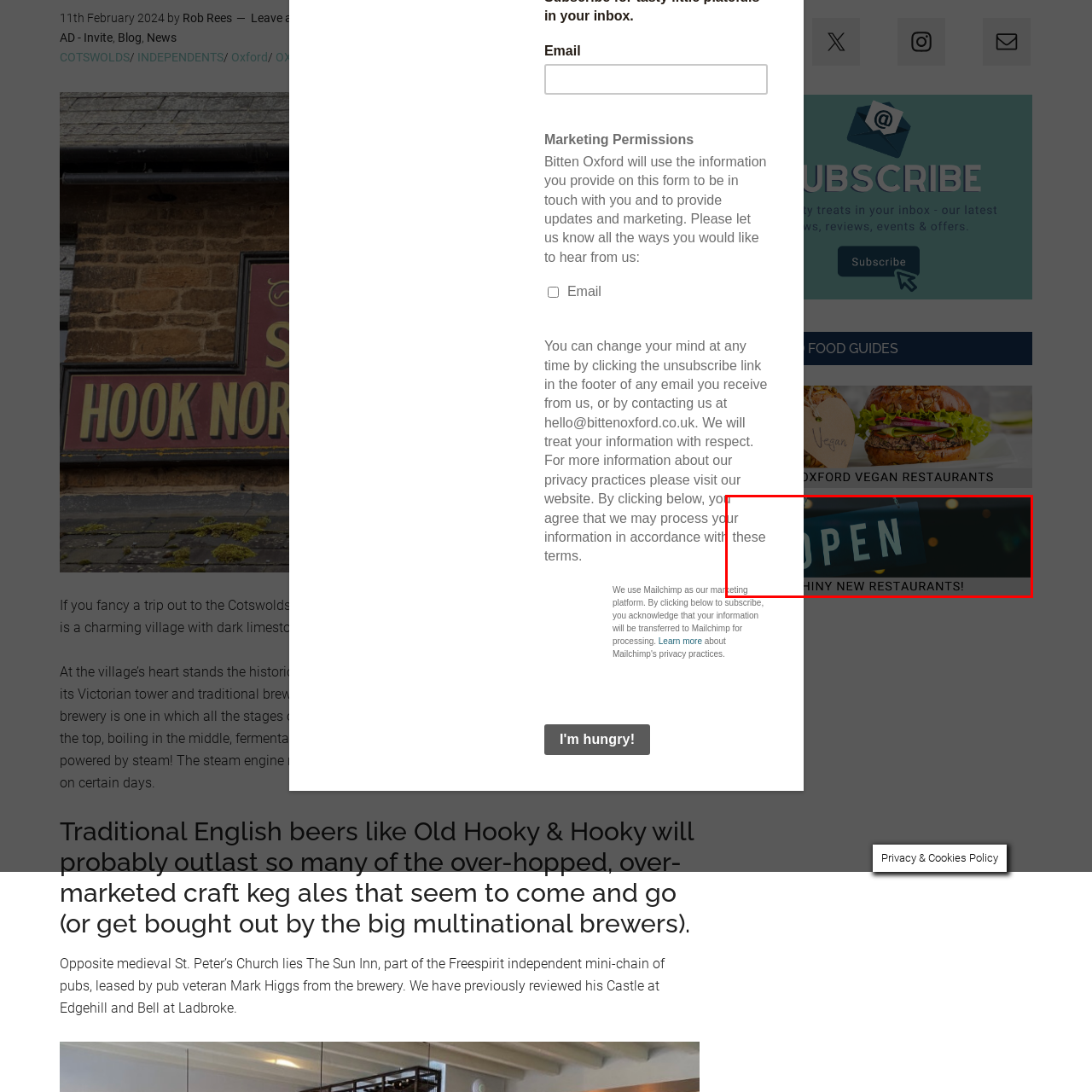Please review the image enclosed by the red bounding box and give a detailed answer to the following question, utilizing the information from the visual: What is the purpose of the 'OPEN' sign?

The 'OPEN' sign is meant to symbolize the welcoming atmosphere of new restaurants, indicating that they are open for business and ready to receive customers, which is reinforced by the lively and inviting ambiance depicted in the image.